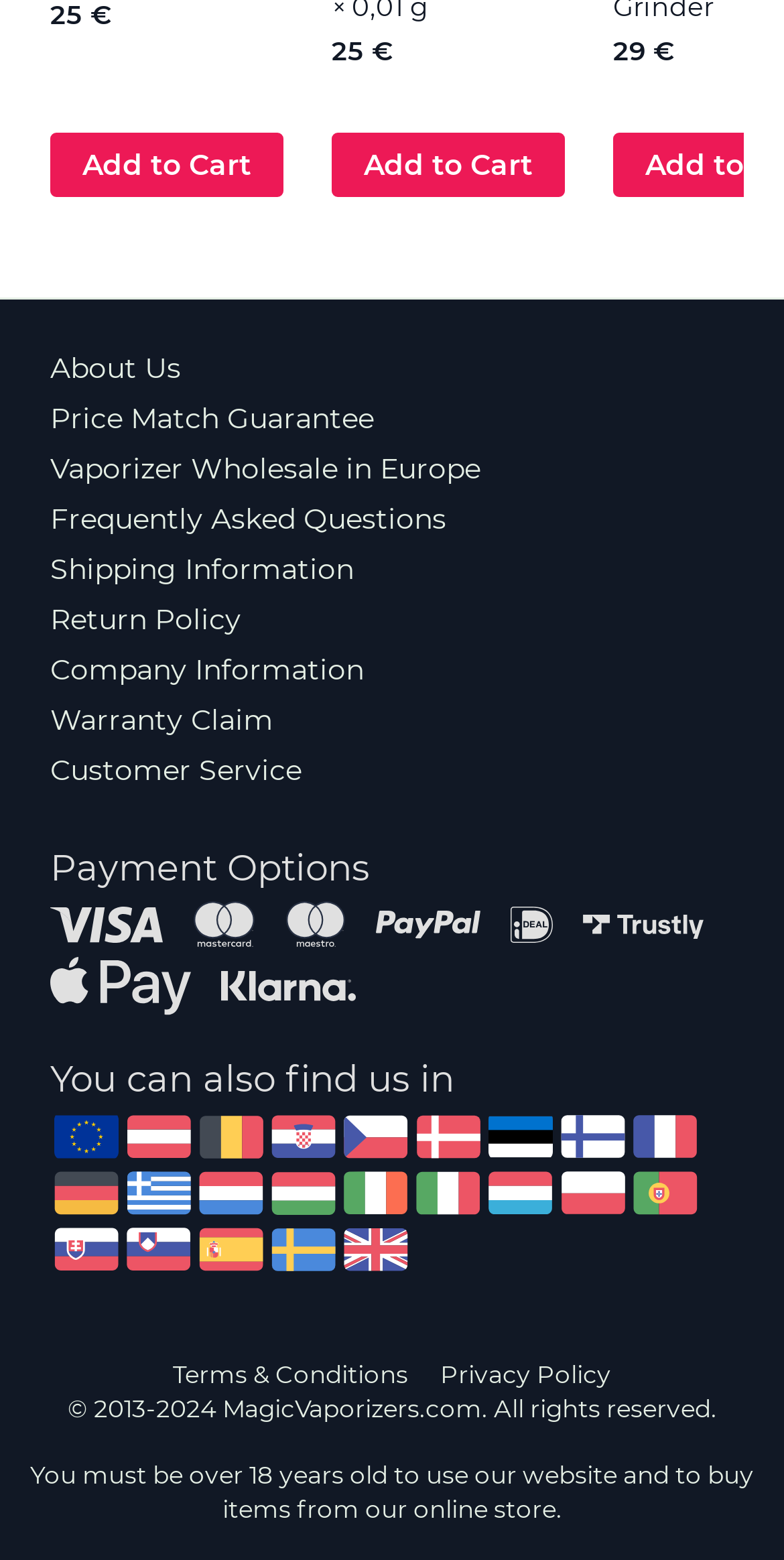Identify the bounding box coordinates of the area you need to click to perform the following instruction: "View Terms & Conditions".

[0.221, 0.871, 0.521, 0.891]